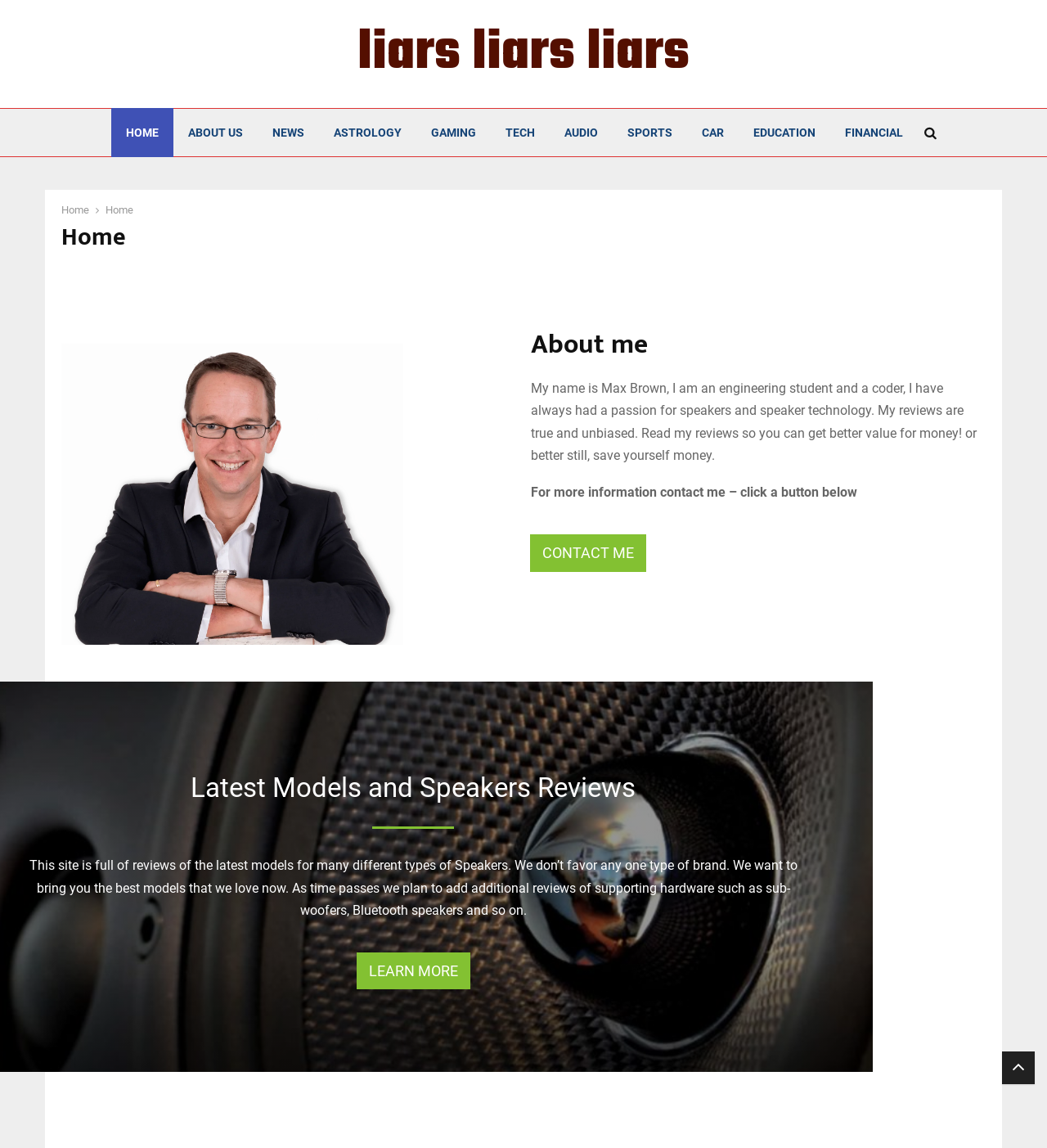Find the bounding box coordinates of the clickable area required to complete the following action: "Contact the author".

[0.506, 0.466, 0.617, 0.498]